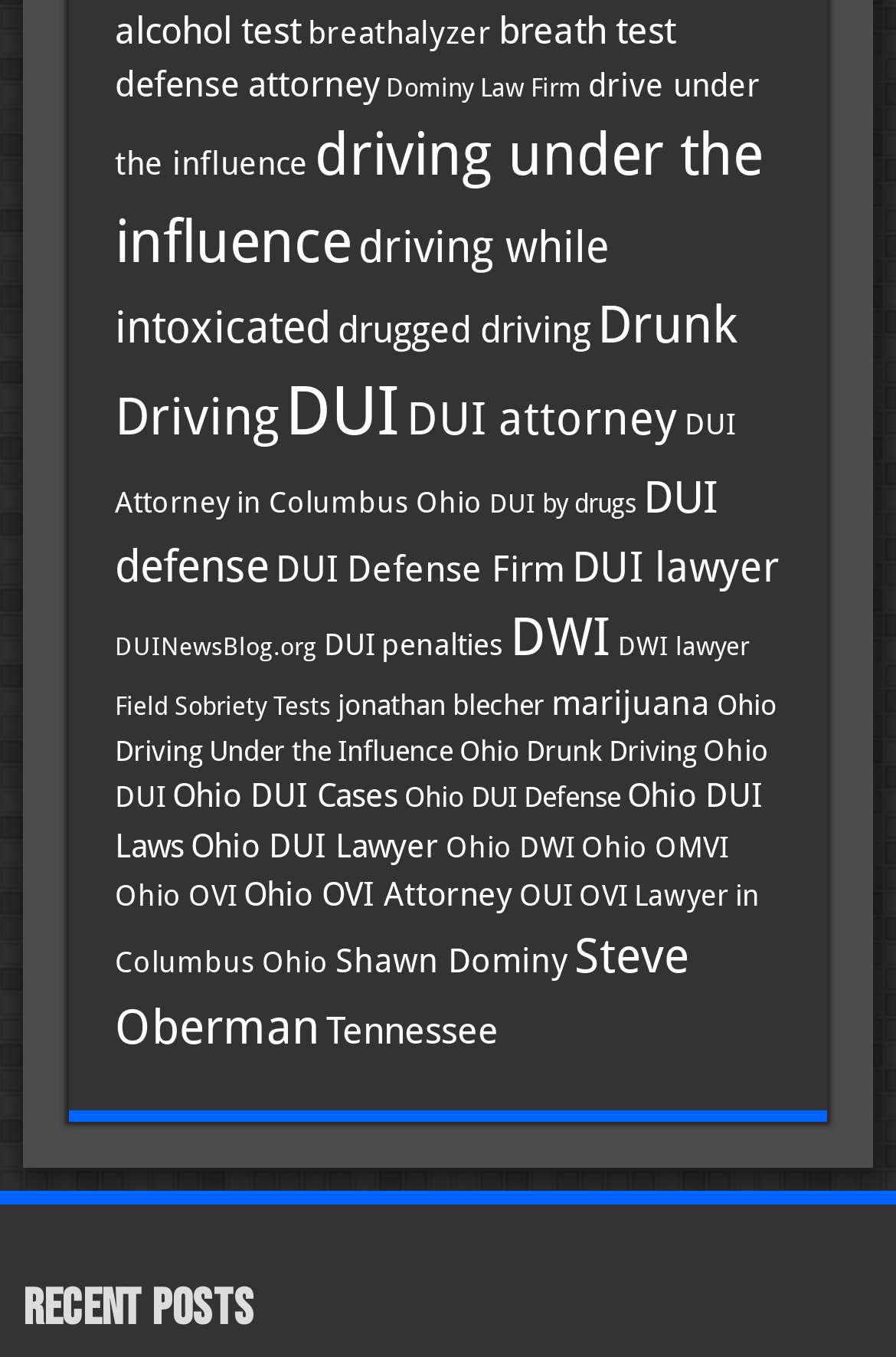Kindly determine the bounding box coordinates for the clickable area to achieve the given instruction: "go to VIRAL WORLD REPORT homepage".

None